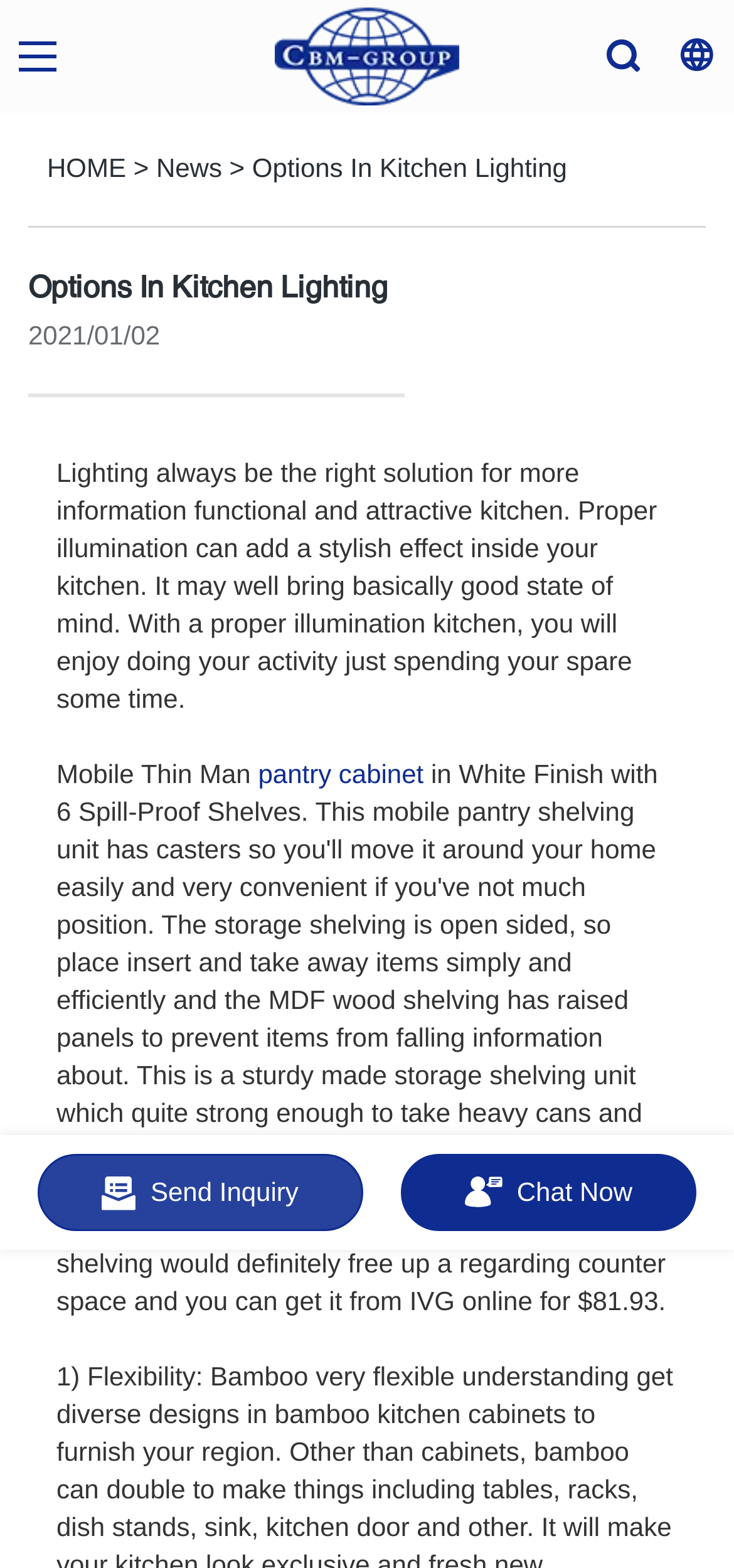Find the bounding box coordinates of the clickable element required to execute the following instruction: "Chat Now". Provide the coordinates as four float numbers between 0 and 1, i.e., [left, top, right, bottom].

[0.545, 0.736, 0.949, 0.785]